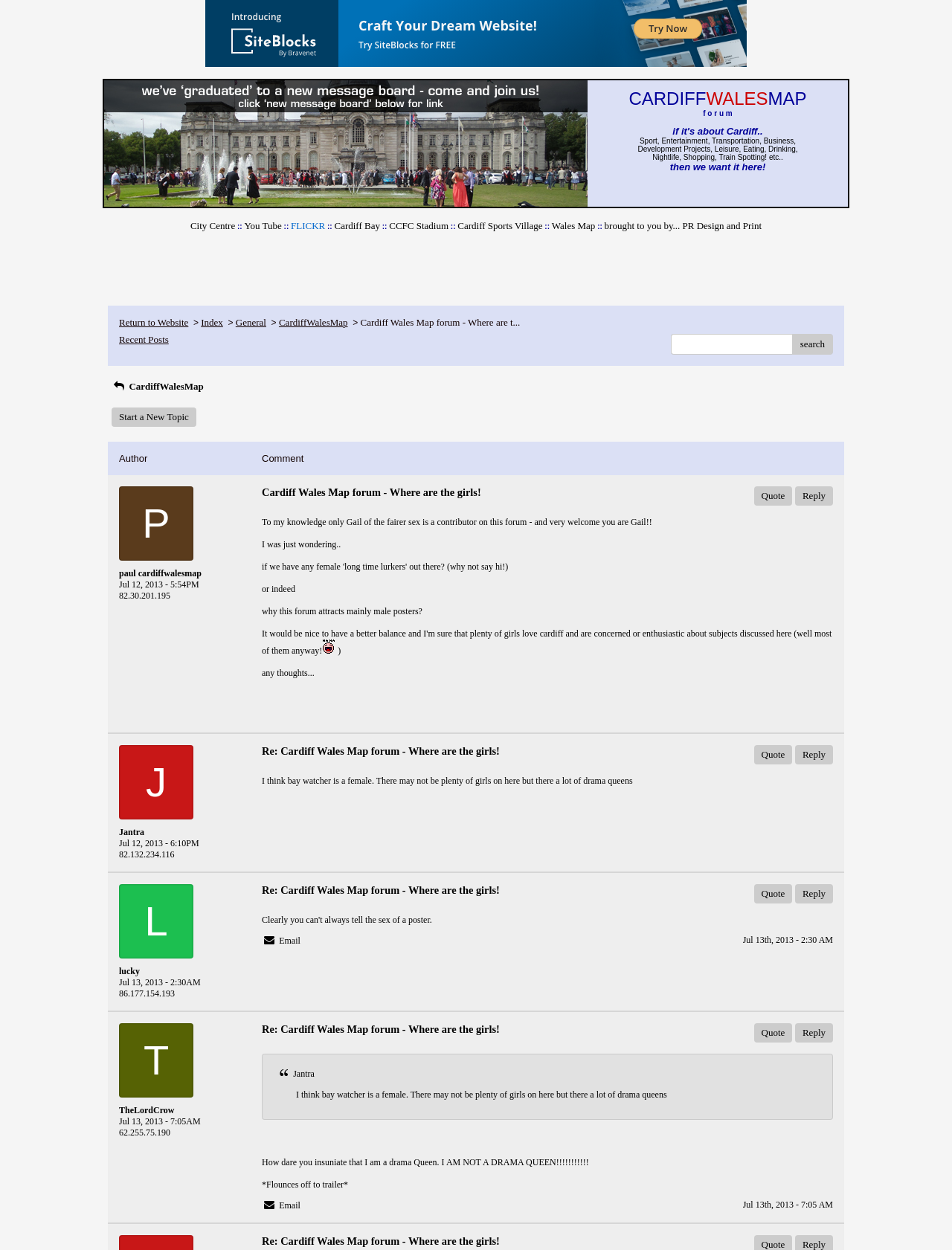Determine the bounding box coordinates of the area to click in order to meet this instruction: "Search for something".

[0.705, 0.267, 0.867, 0.284]